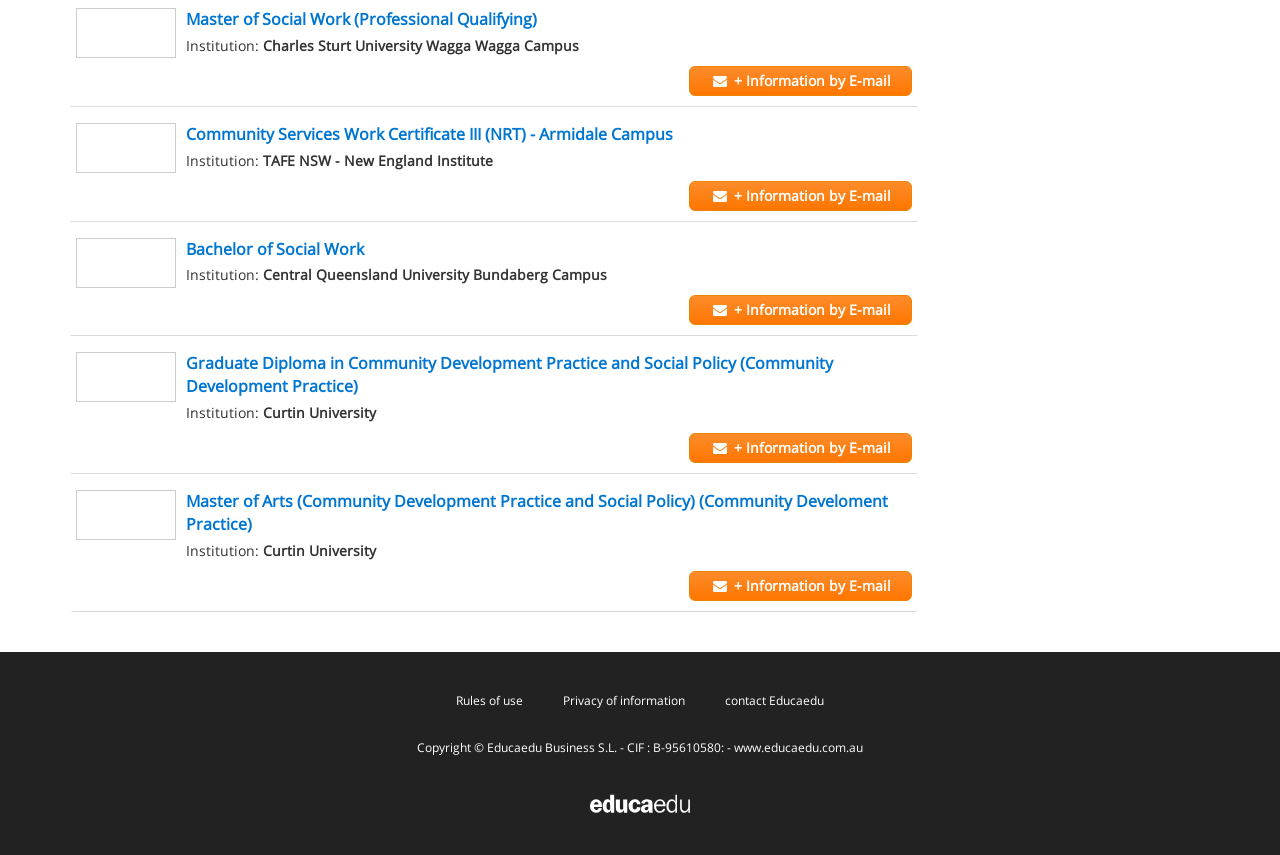How many links are available at the bottom of the page?
Using the information from the image, give a concise answer in one word or a short phrase.

4